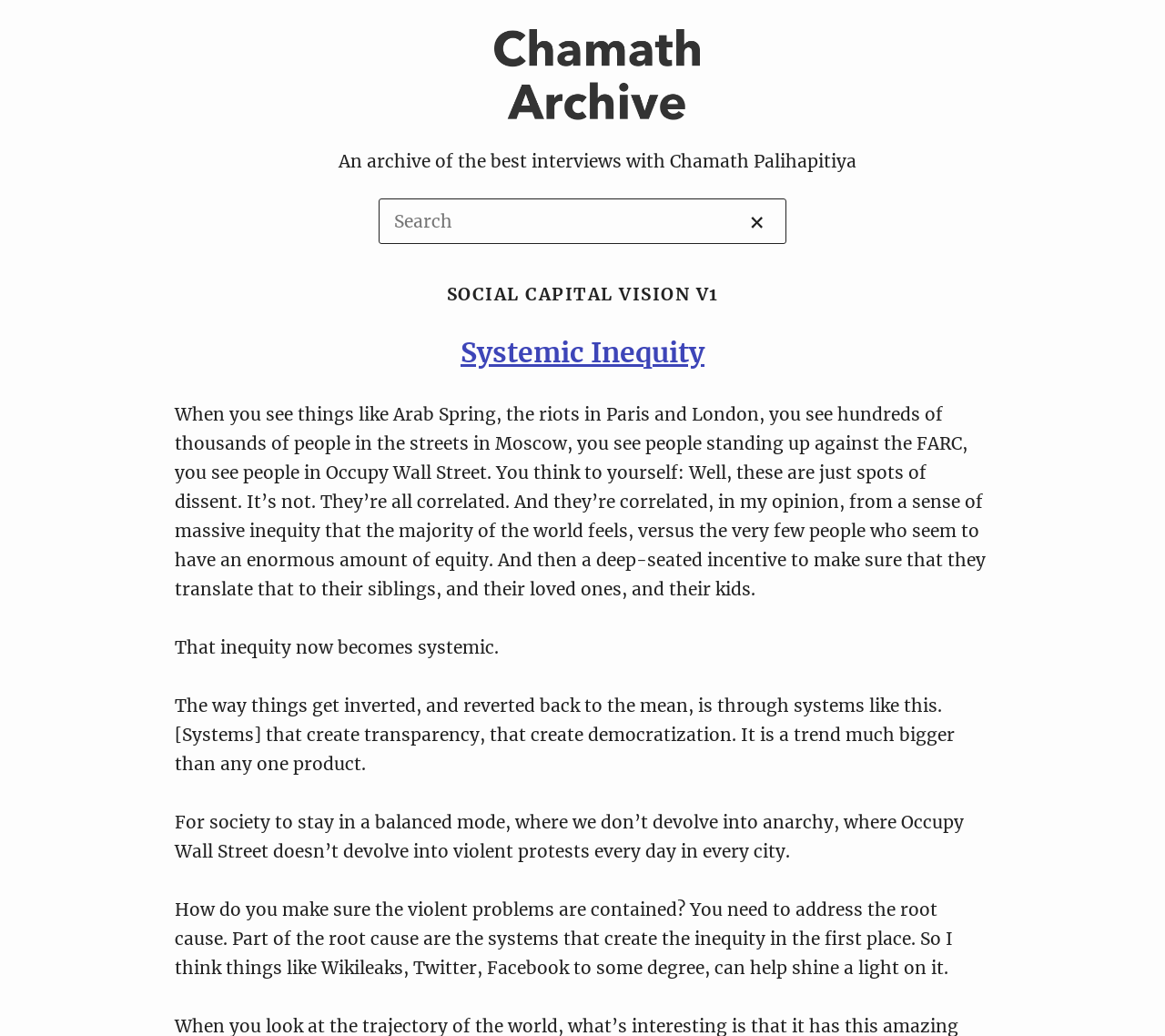Please reply with a single word or brief phrase to the question: 
What is the topic of the first interview?

Systemic Inequity